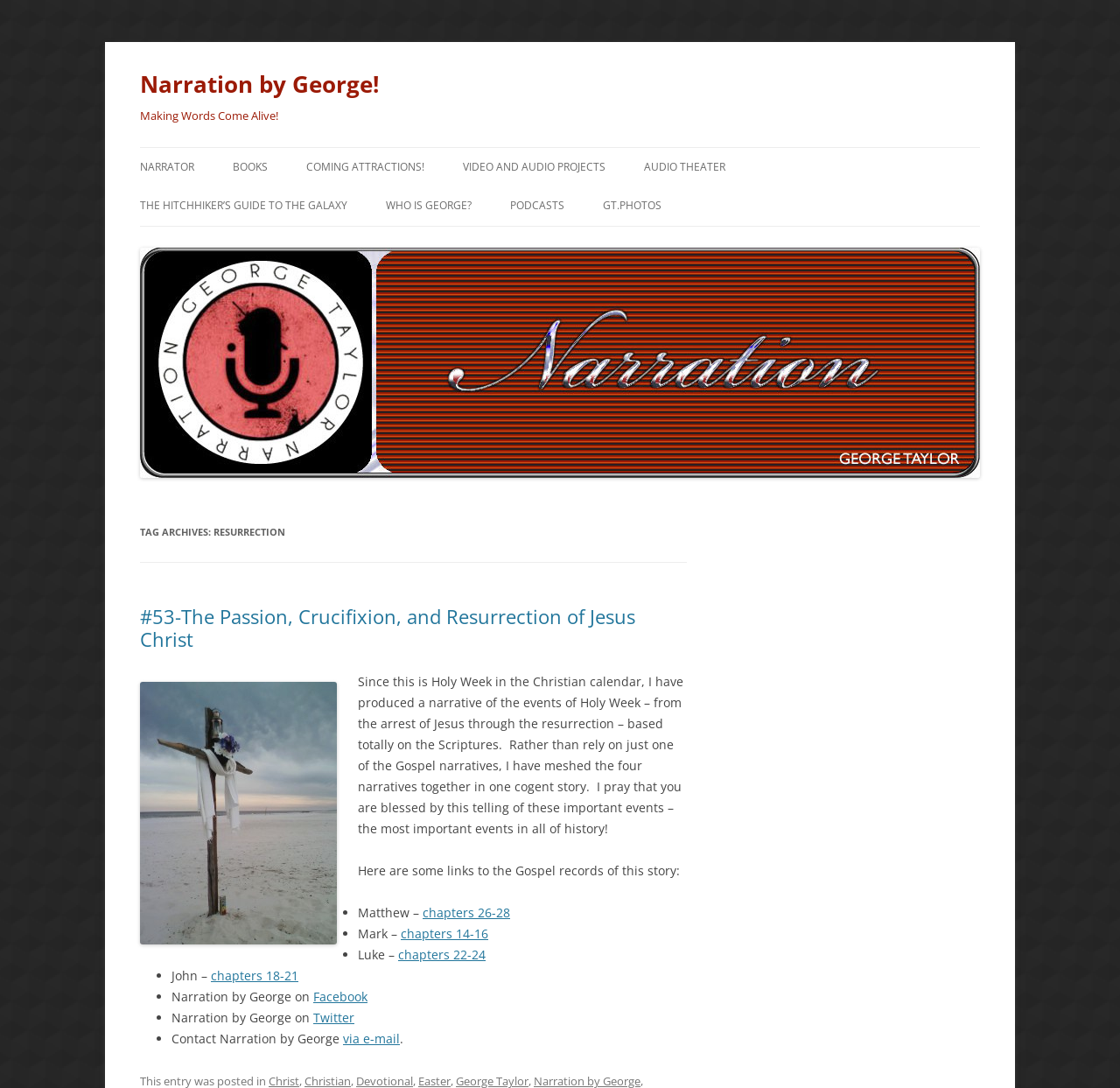What is the topic of the narrative? Observe the screenshot and provide a one-word or short phrase answer.

Resurrection of Jesus Christ